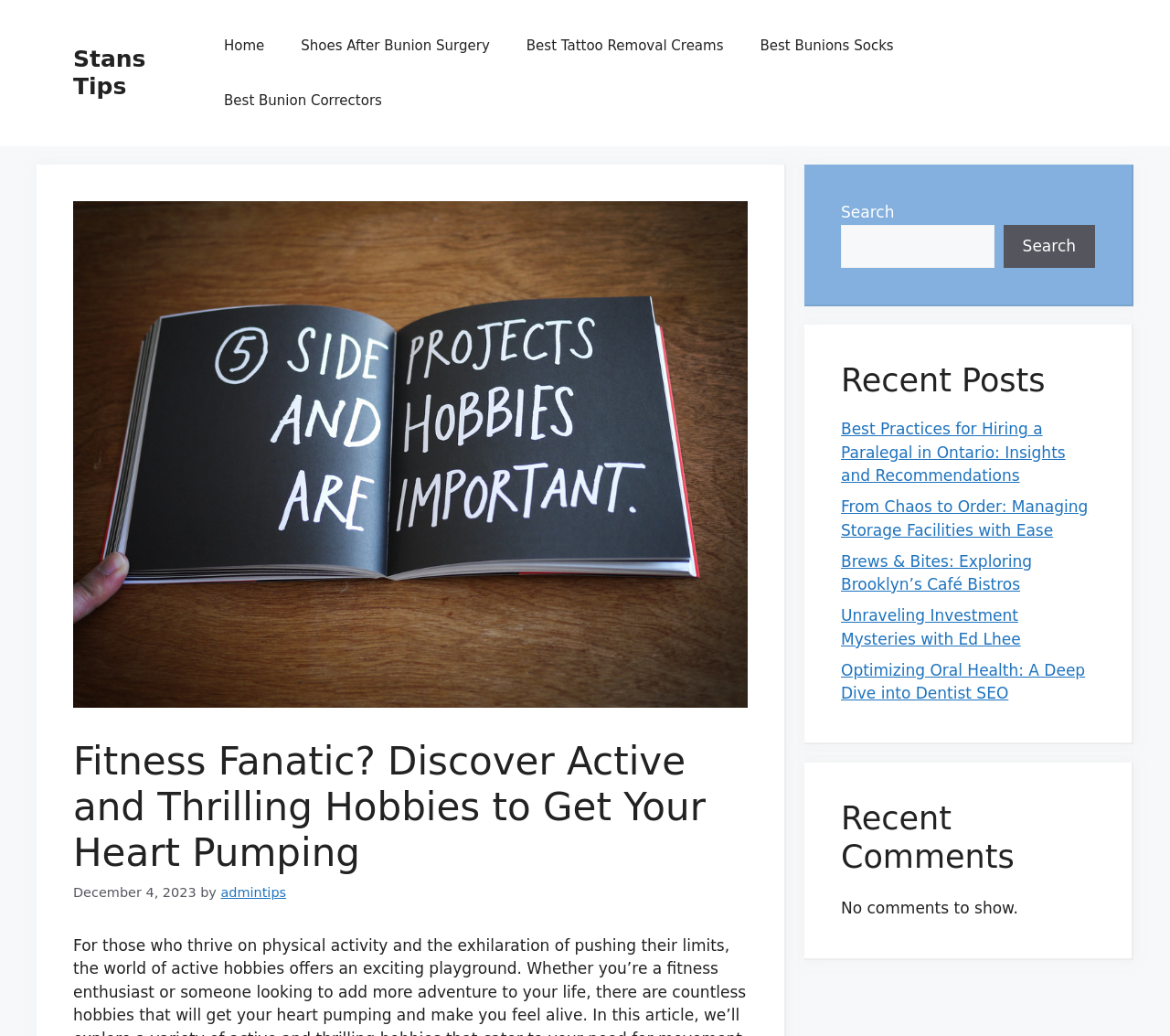Locate the bounding box coordinates of the area that needs to be clicked to fulfill the following instruction: "Check the article about Best Practices for Hiring a Paralegal in Ontario". The coordinates should be in the format of four float numbers between 0 and 1, namely [left, top, right, bottom].

[0.719, 0.405, 0.911, 0.468]